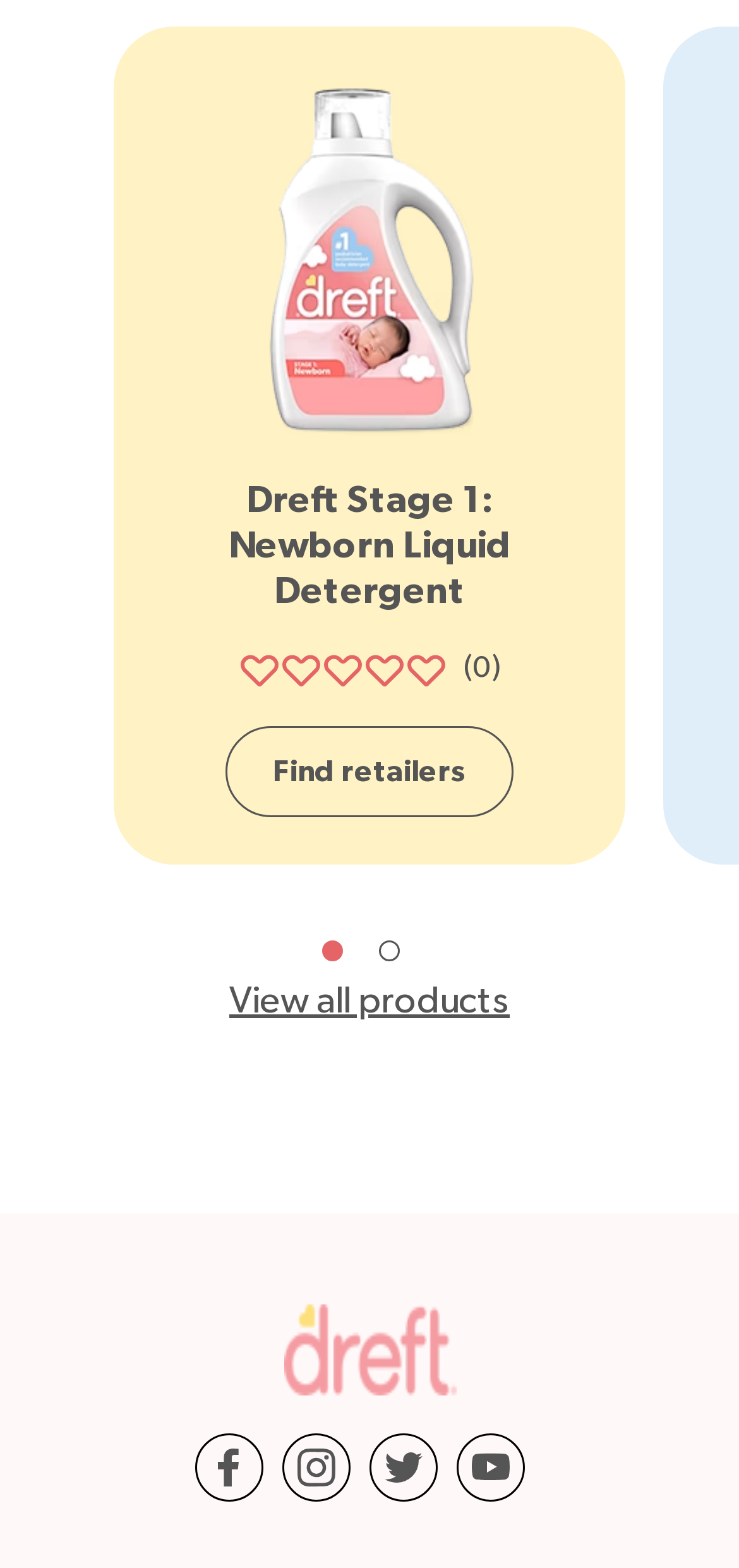Use a single word or phrase to answer the question: How many buttons are there?

2